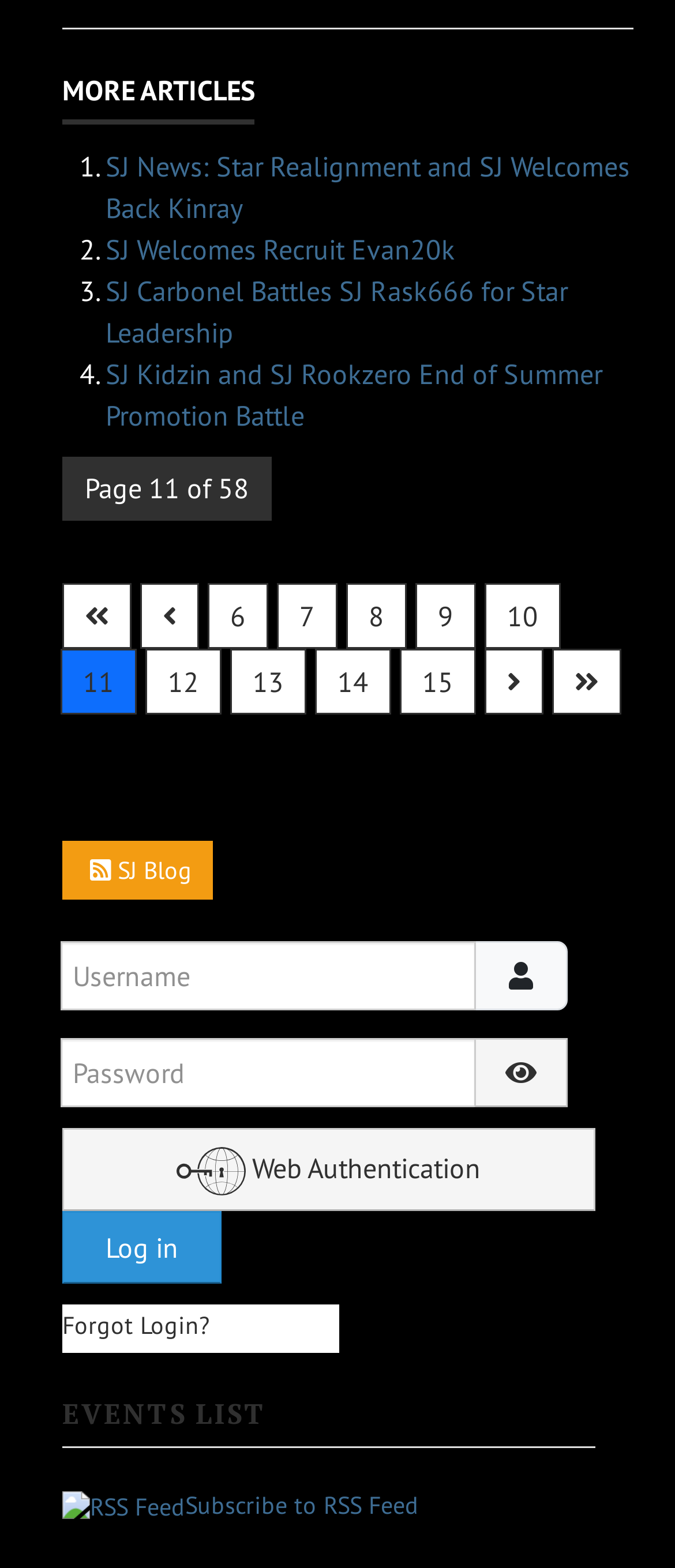Using the given element description, provide the bounding box coordinates (top-left x, top-left y, bottom-right x, bottom-right y) for the corresponding UI element in the screenshot: 6

[0.308, 0.371, 0.397, 0.413]